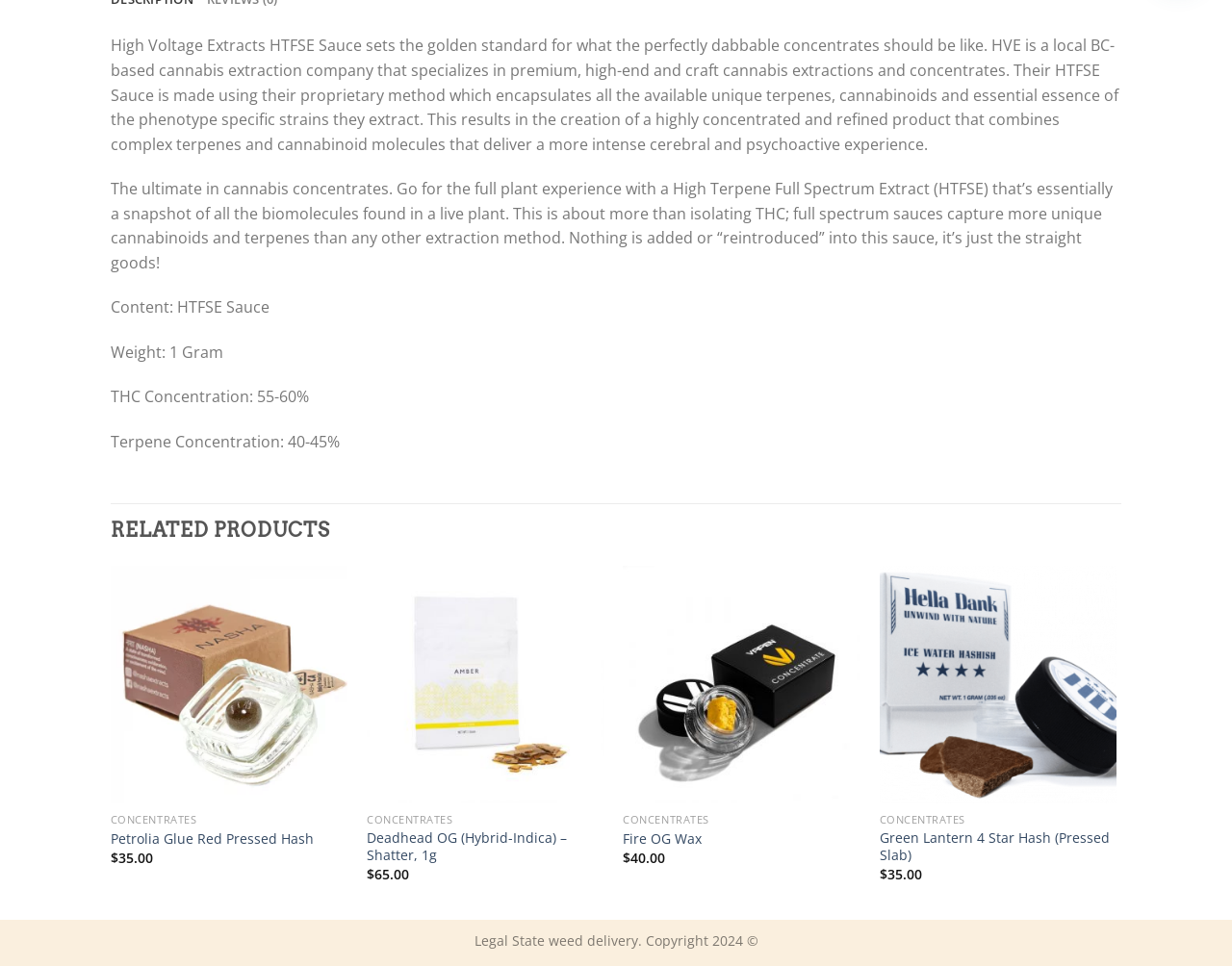What is High Voltage Extracts?
Please provide a single word or phrase based on the screenshot.

Local BC-based cannabis extraction company